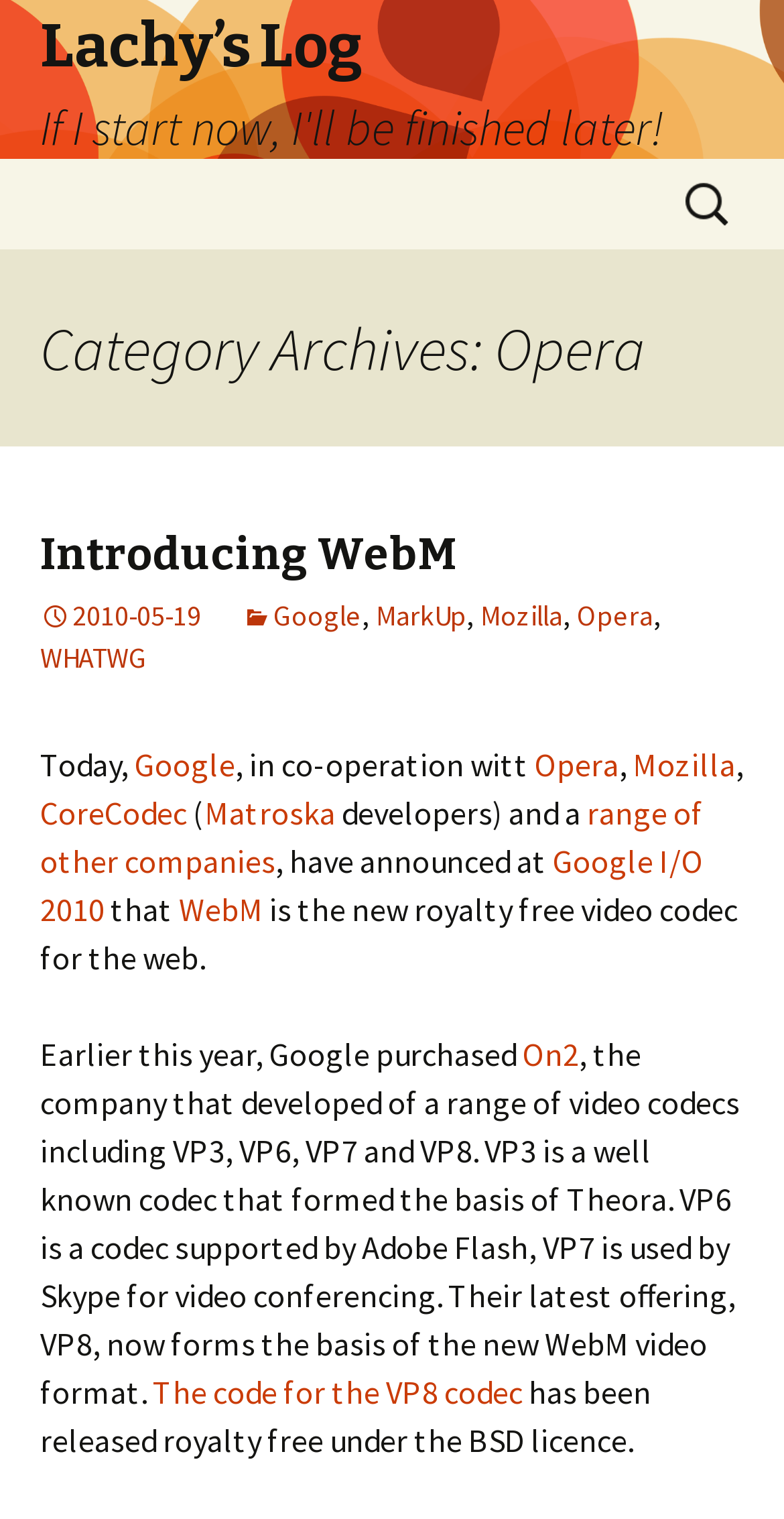Please identify the bounding box coordinates of the clickable region that I should interact with to perform the following instruction: "Search for something". The coordinates should be expressed as four float numbers between 0 and 1, i.e., [left, top, right, bottom].

[0.862, 0.11, 0.949, 0.159]